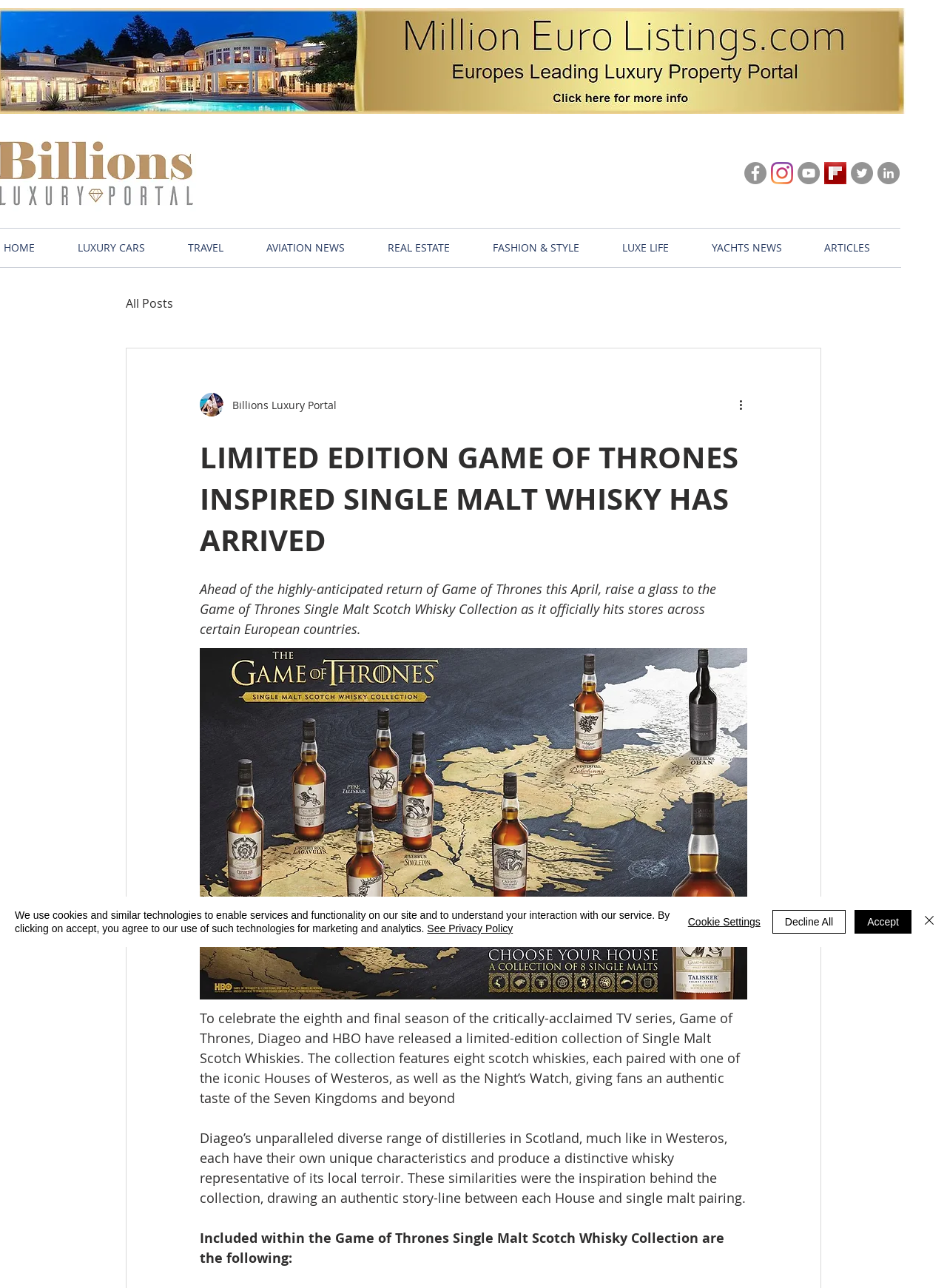Pinpoint the bounding box coordinates of the area that should be clicked to complete the following instruction: "Click on the 'Luxury Motors' link". The coordinates must be given as four float numbers between 0 and 1, i.e., [left, top, right, bottom].

[0.214, 0.229, 0.3, 0.242]